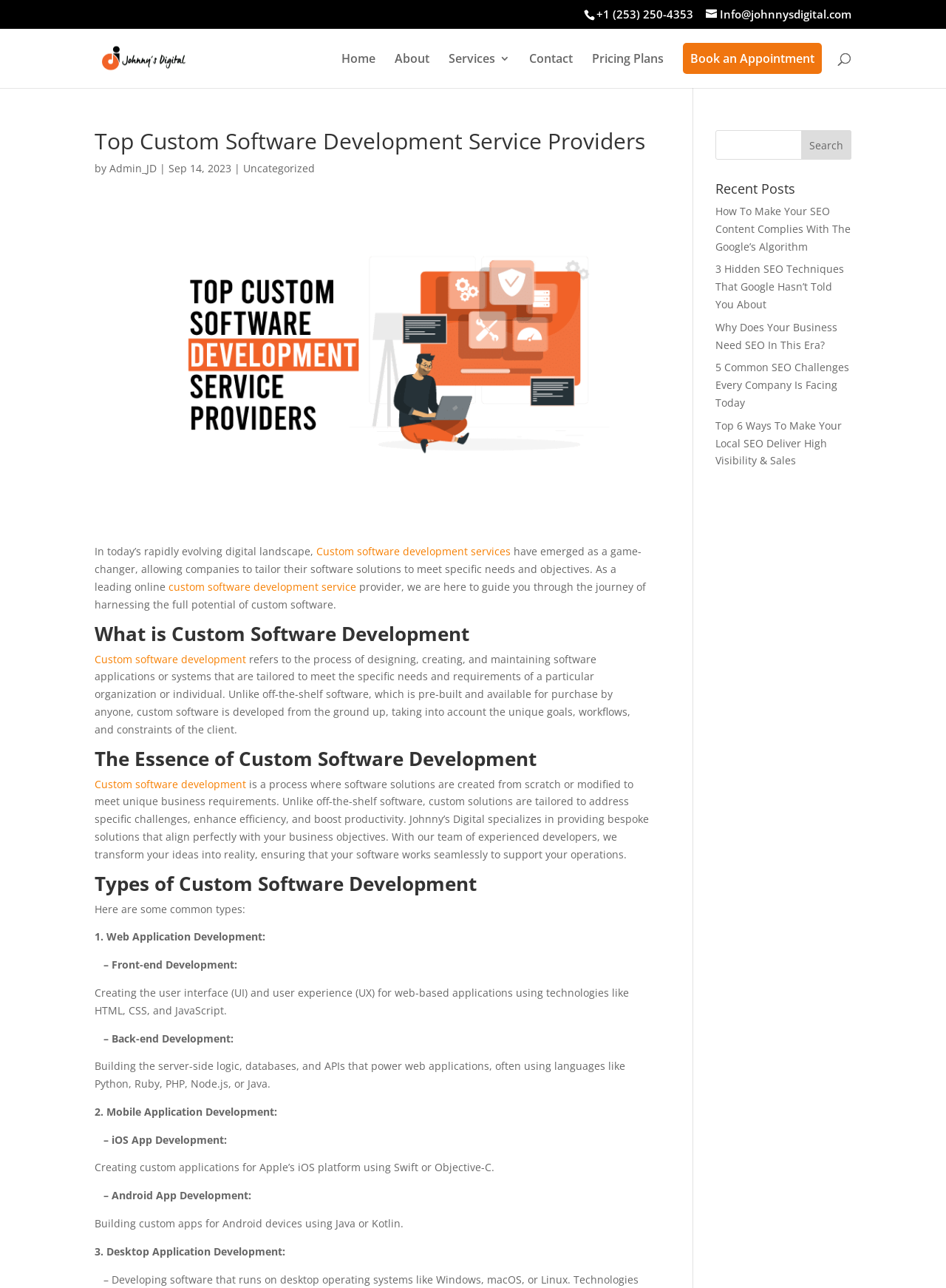Please provide the bounding box coordinate of the region that matches the element description: Custom software development services. Coordinates should be in the format (top-left x, top-left y, bottom-right x, bottom-right y) and all values should be between 0 and 1.

[0.334, 0.423, 0.54, 0.434]